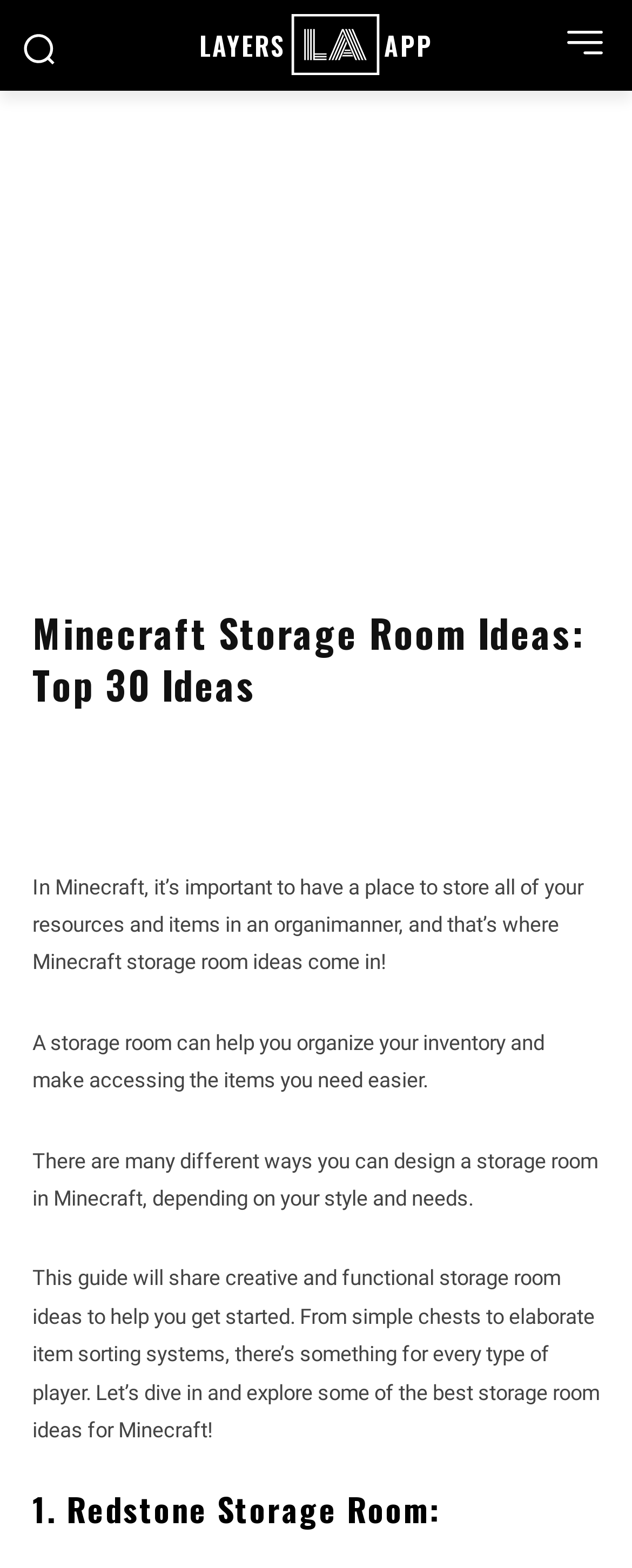Use a single word or phrase to respond to the question:
What is the benefit of having a storage room in Minecraft?

Easier access to items